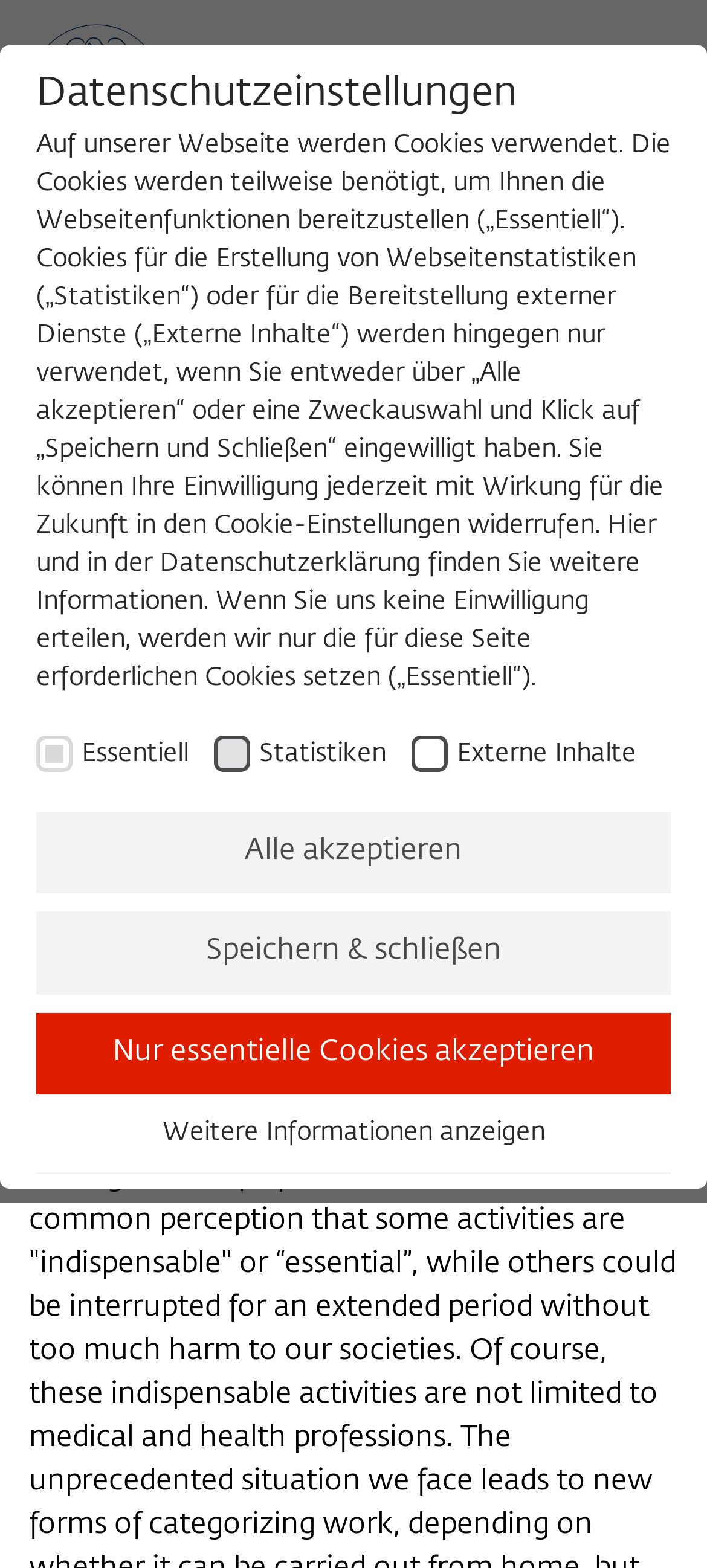Please indicate the bounding box coordinates of the element's region to be clicked to achieve the instruction: "Explore Classes". Provide the coordinates as four float numbers between 0 and 1, i.e., [left, top, right, bottom].

None